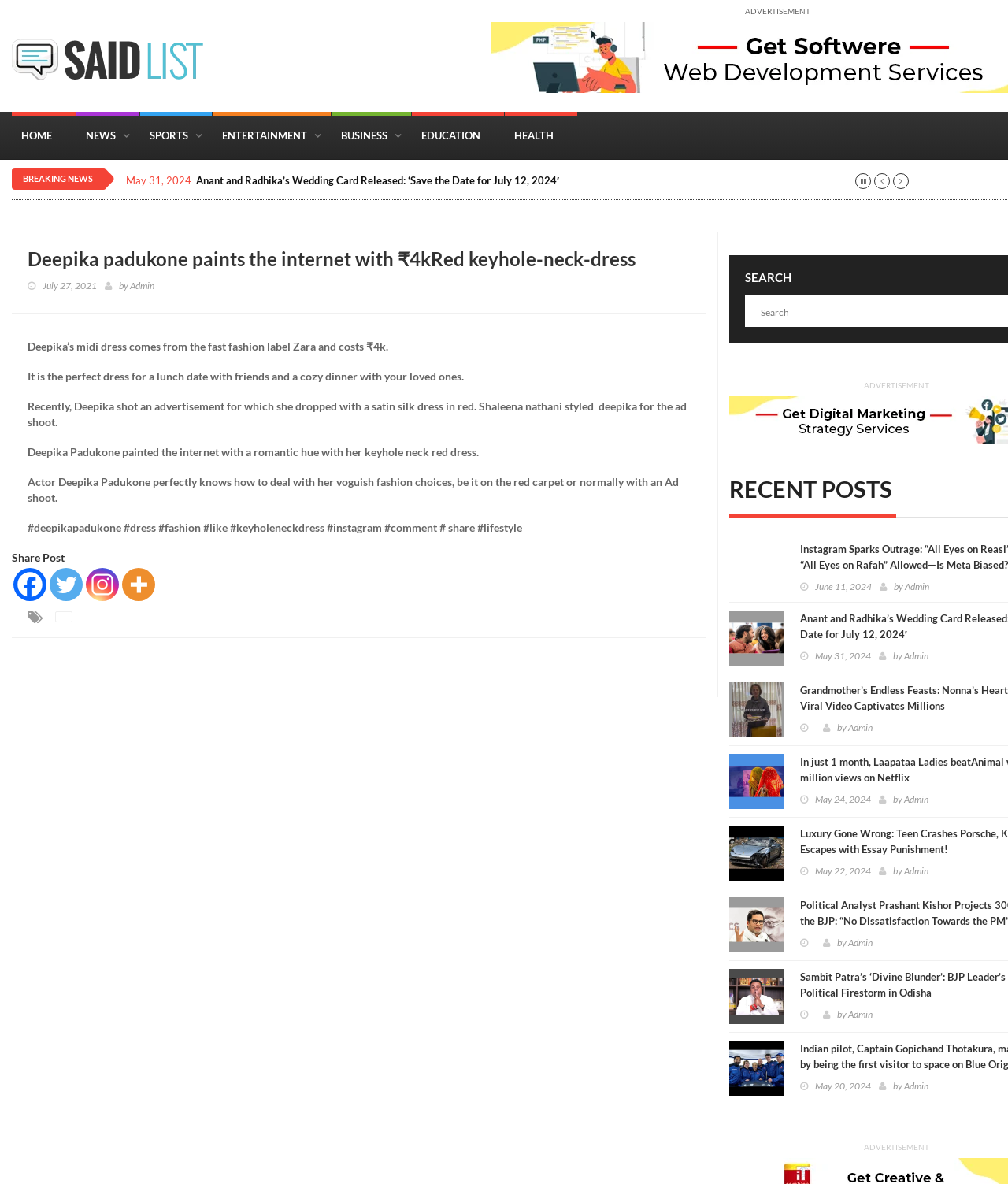Give a one-word or short-phrase answer to the following question: 
What is the color of the dress?

Red